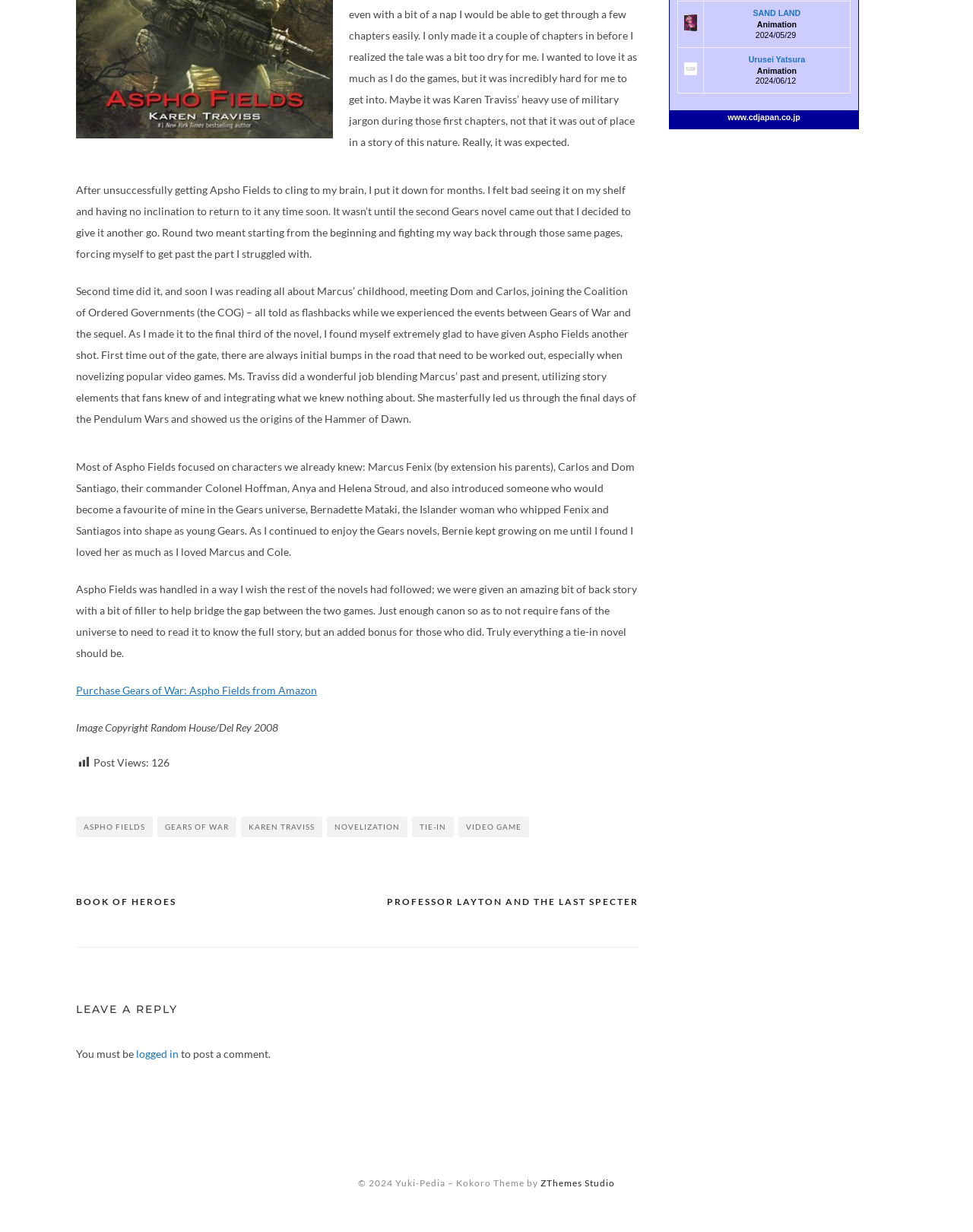What is the name of the character who whipped Fenix and Santiagos into shape?
Using the visual information, answer the question in a single word or phrase.

Bernadette Mataki